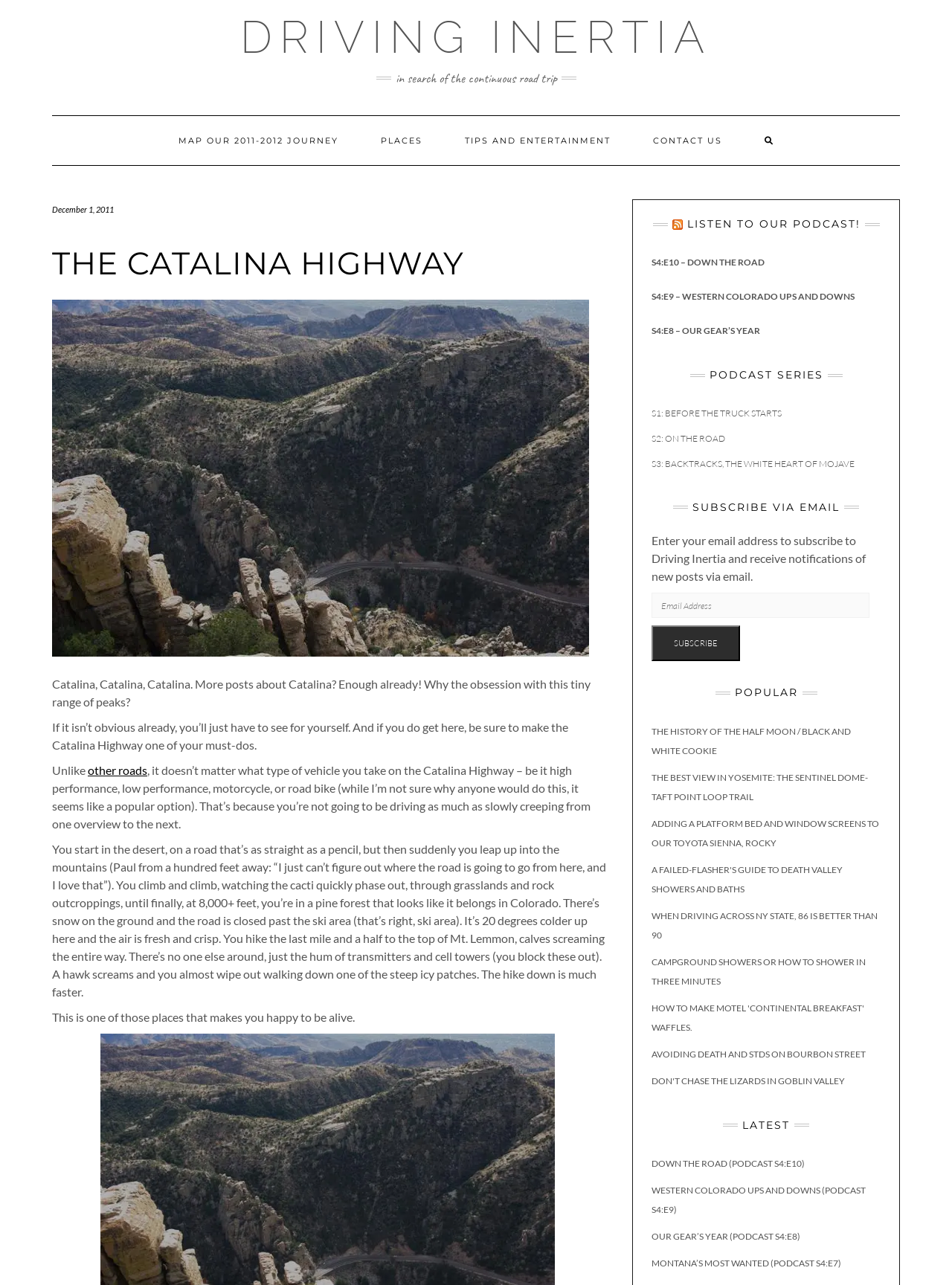Provide an in-depth caption for the elements present on the webpage.

The webpage is about a travel blog called "Driving Inertia" with a focus on road trips and adventure. At the top of the page, there is a navigation menu with links to "MAP OUR 2011-2012 JOURNEY", "PLACES", "TIPS AND ENTERTAINMENT", "CONTACT US", and a search icon. Below the navigation menu, there is a heading that reads "THE CATALINA HIGHWAY" and an image related to the topic.

The main content of the page is a blog post about the Catalina Highway, which is a scenic road in Arizona. The post starts with a humorous introduction, asking why there is an obsession with this tiny range of peaks. The author then describes the experience of driving on the Catalina Highway, which takes you from the desert to the mountains, passing through different landscapes and climates. The post also includes a personal anecdote about hiking to the top of Mt. Lemmon.

On the right side of the page, there are several sections, including "RSS LISTEN TO OUR PODCAST!", "PODCAST SERIES", "SUBSCRIBE VIA EMAIL", "POPULAR", and "LATEST". These sections contain links to podcast episodes, popular posts, and latest updates. There is also a subscription form where visitors can enter their email address to receive notifications of new posts.

Overall, the webpage has a clean and organized layout, with a focus on storytelling and adventure. The use of headings, images, and links helps to break up the content and make it easy to navigate.